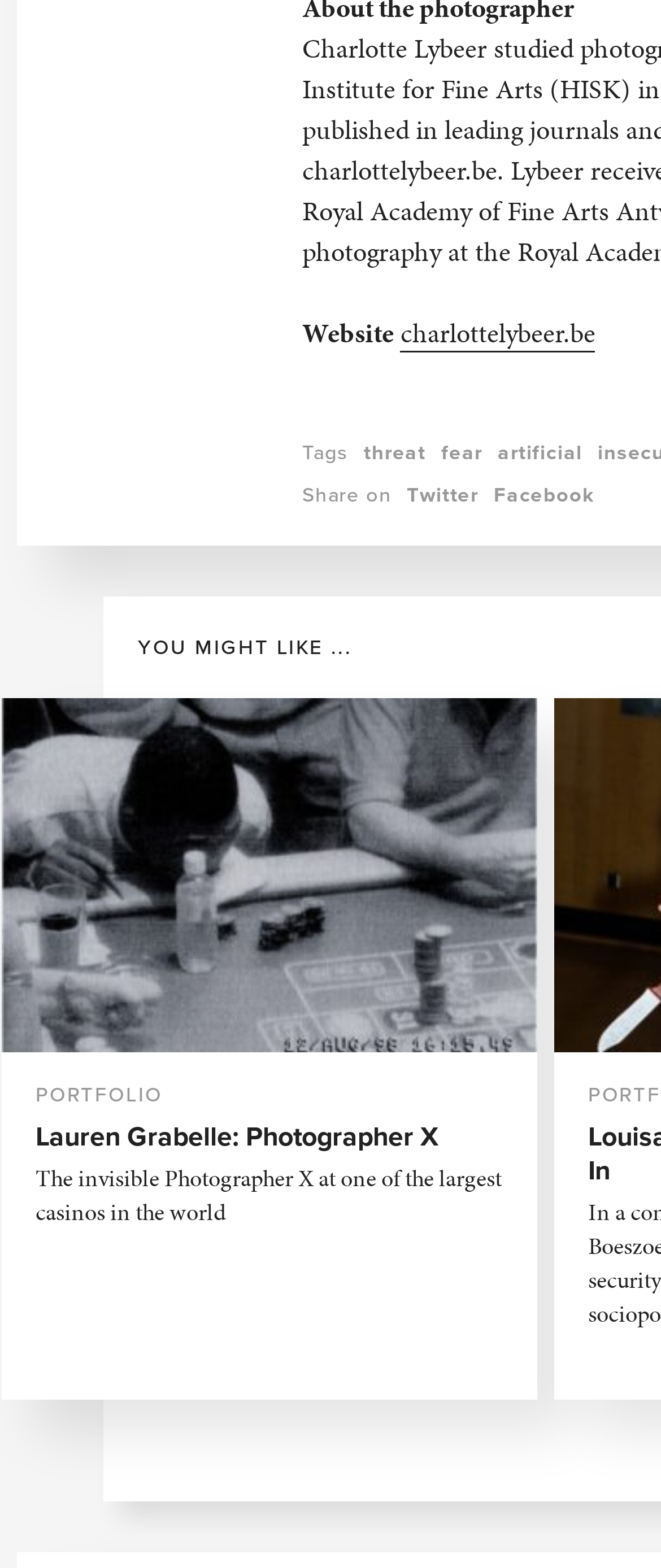Show the bounding box coordinates of the region that should be clicked to follow the instruction: "View Desktop Version."

None